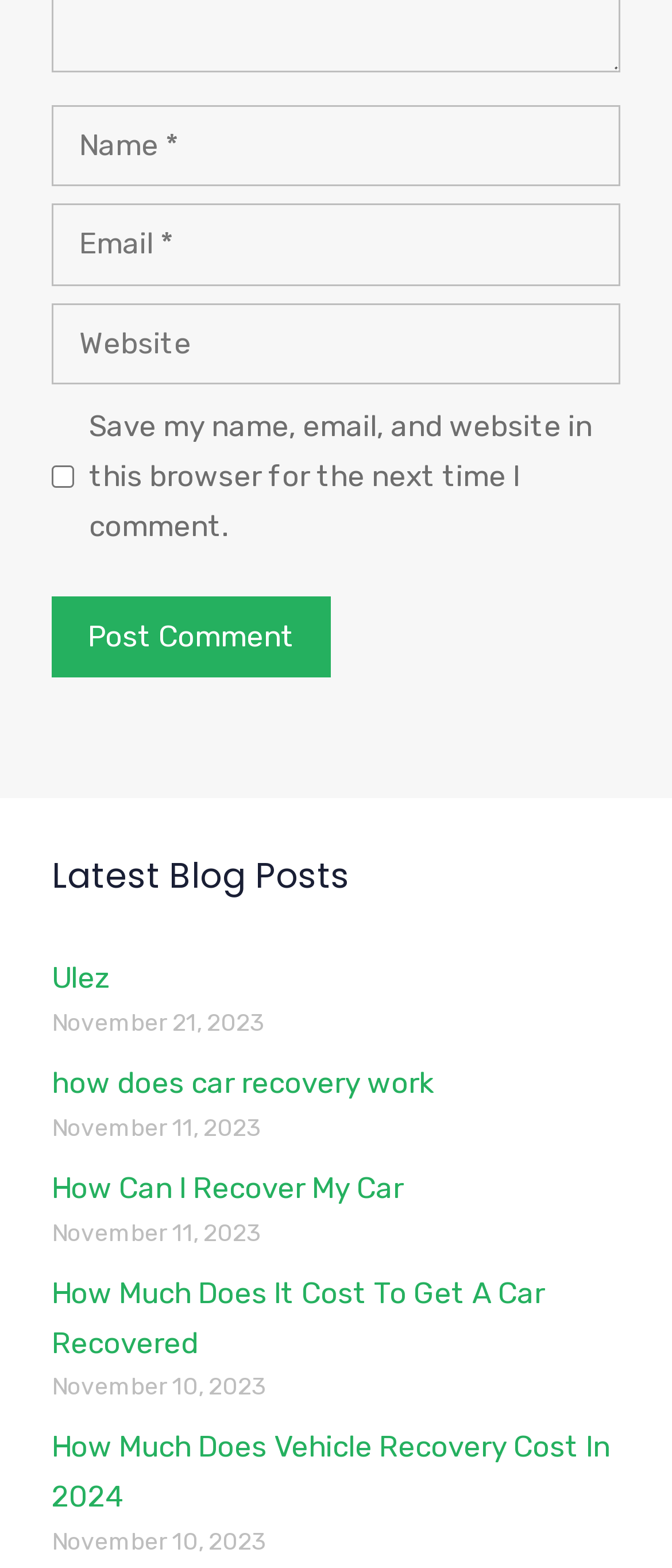What is the date of the latest blog post?
Using the information from the image, give a concise answer in one word or a short phrase.

November 21, 2023